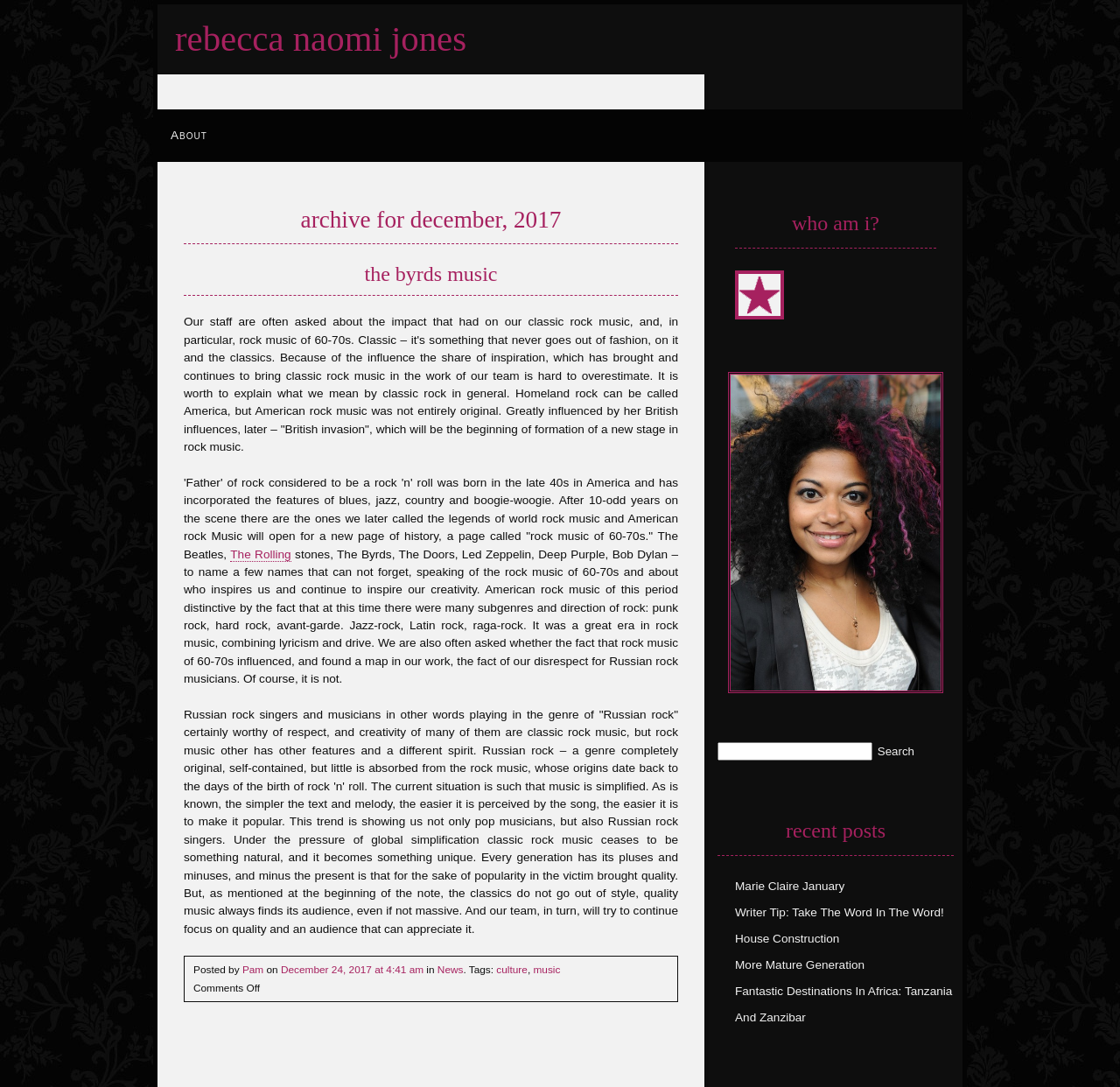Refer to the image and offer a detailed explanation in response to the question: What is the name of the music group mentioned in the article?

I found the answer by reading the static text elements that mention 'The Byrds' and 'The Byrds music'. These keywords suggest that the article is about the music group 'The Byrds'.